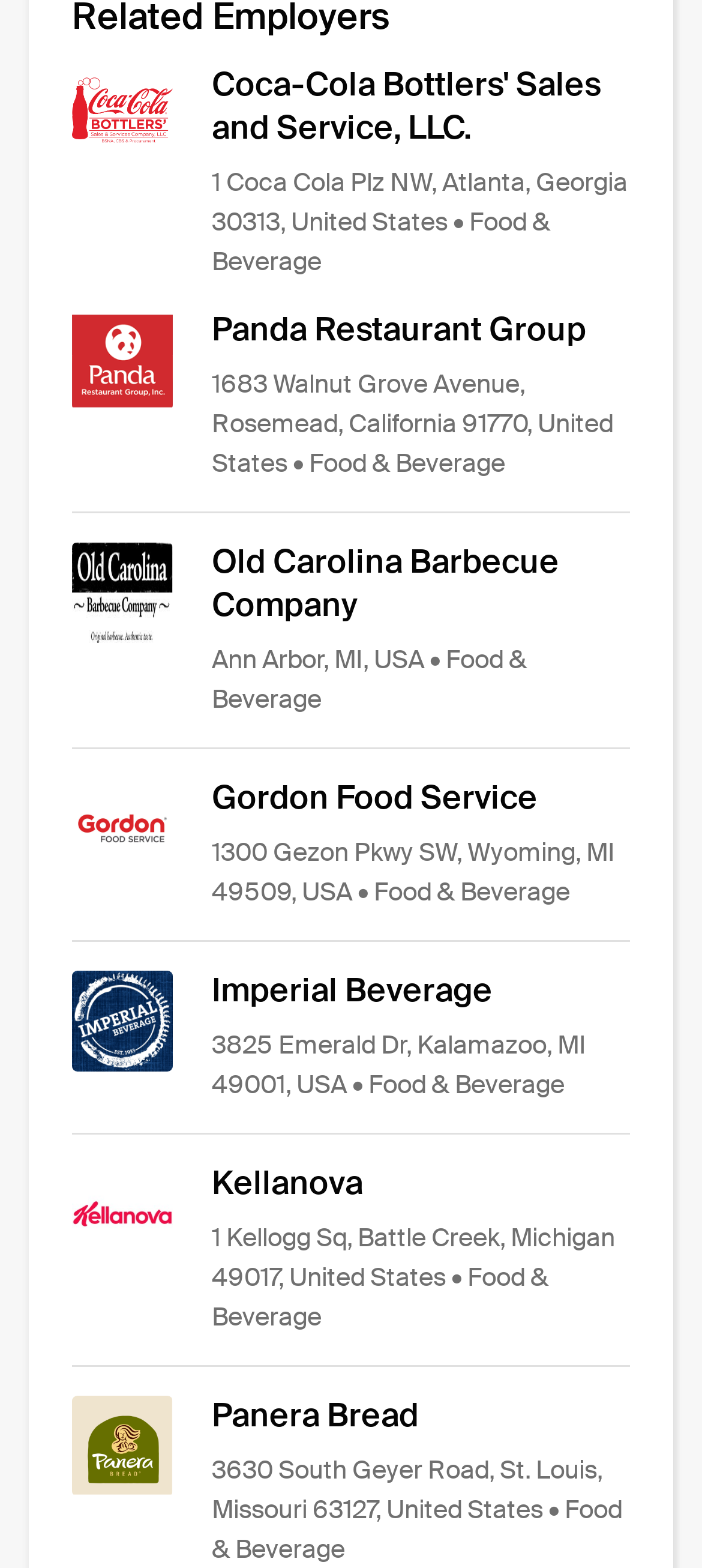Give a one-word or short phrase answer to this question: 
What is the industry of the listed companies?

Food & Beverage